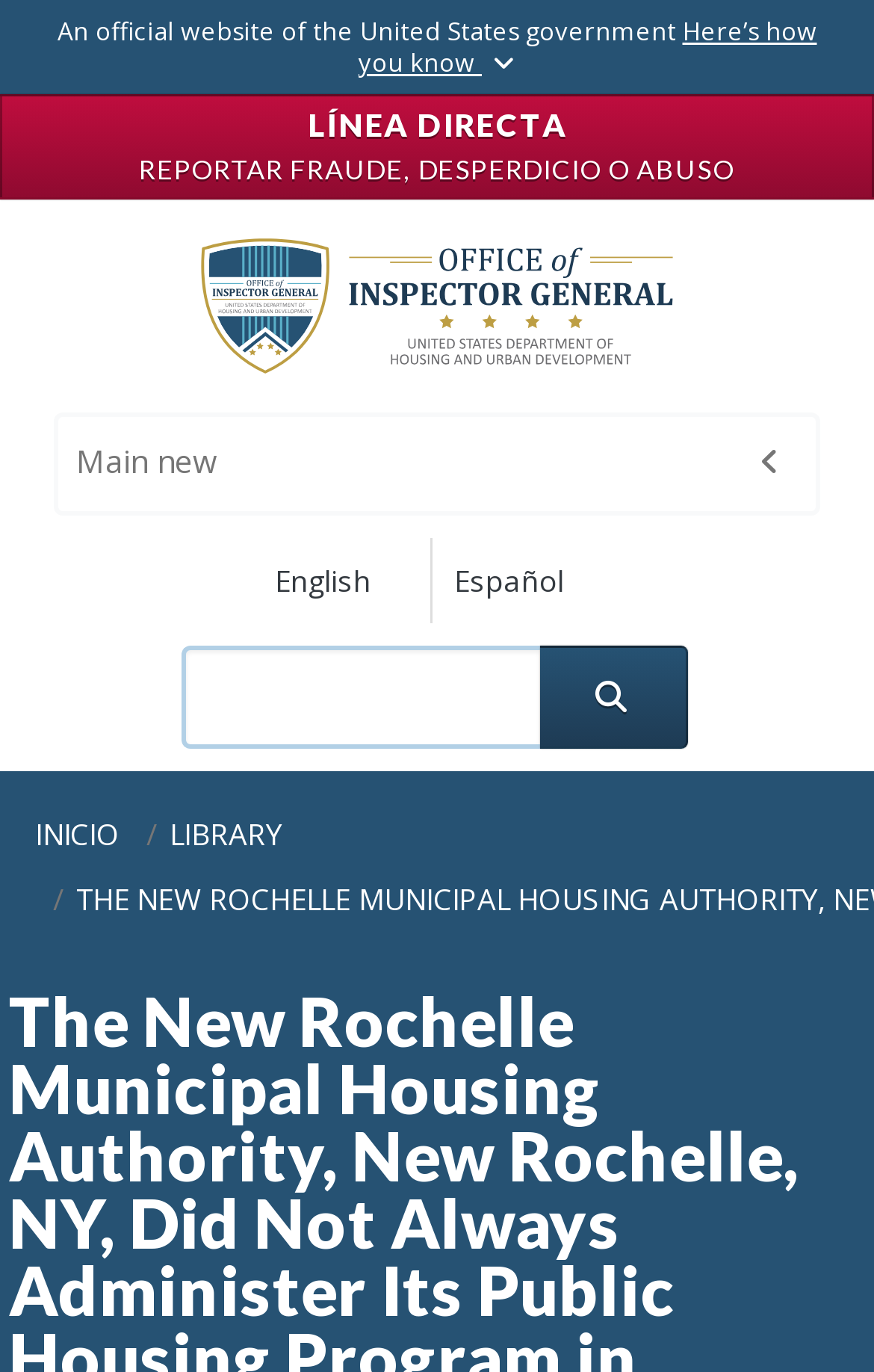What is the name of the department?
Please answer the question with a detailed response using the information from the screenshot.

The name of the department can be inferred from the logo of the 'Office of the Inspector General' which is located at the top left corner of the webpage. The logo suggests that the department is related to housing and urban development.